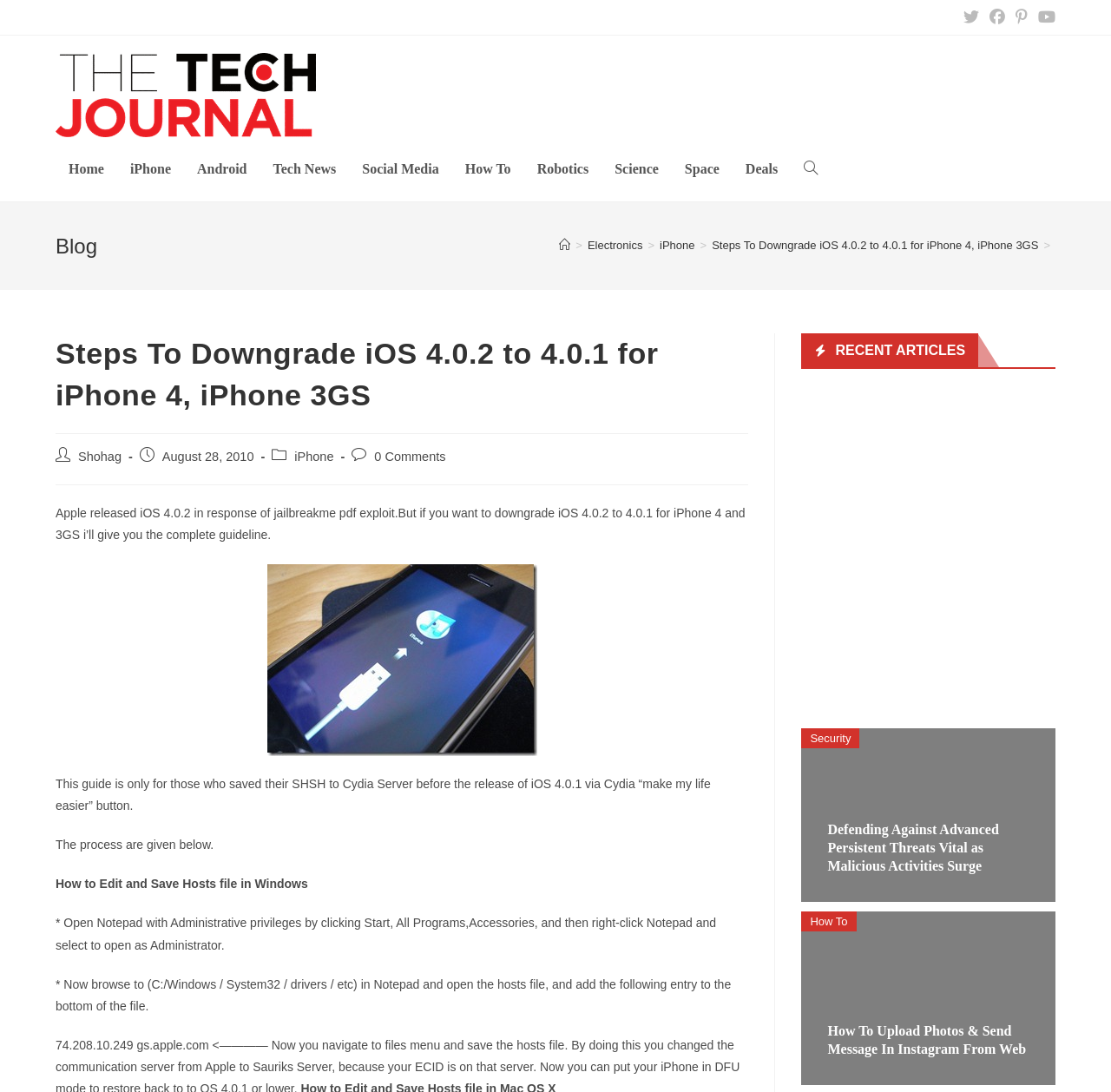What is the title of the recent article below the main content?
Using the information from the image, provide a comprehensive answer to the question.

The title of the recent article below the main content is 'Defending Against Advanced Persistent Threats Vital as Malicious Activities Surge', which is a link to another webpage.